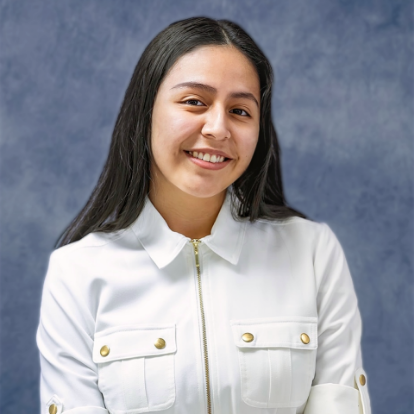What is the dominant color of the background?
Please respond to the question thoroughly and include all relevant details.

The caption describes the background as a 'textured gradient of soft blue hues', which suggests that the dominant color of the background is soft blue.